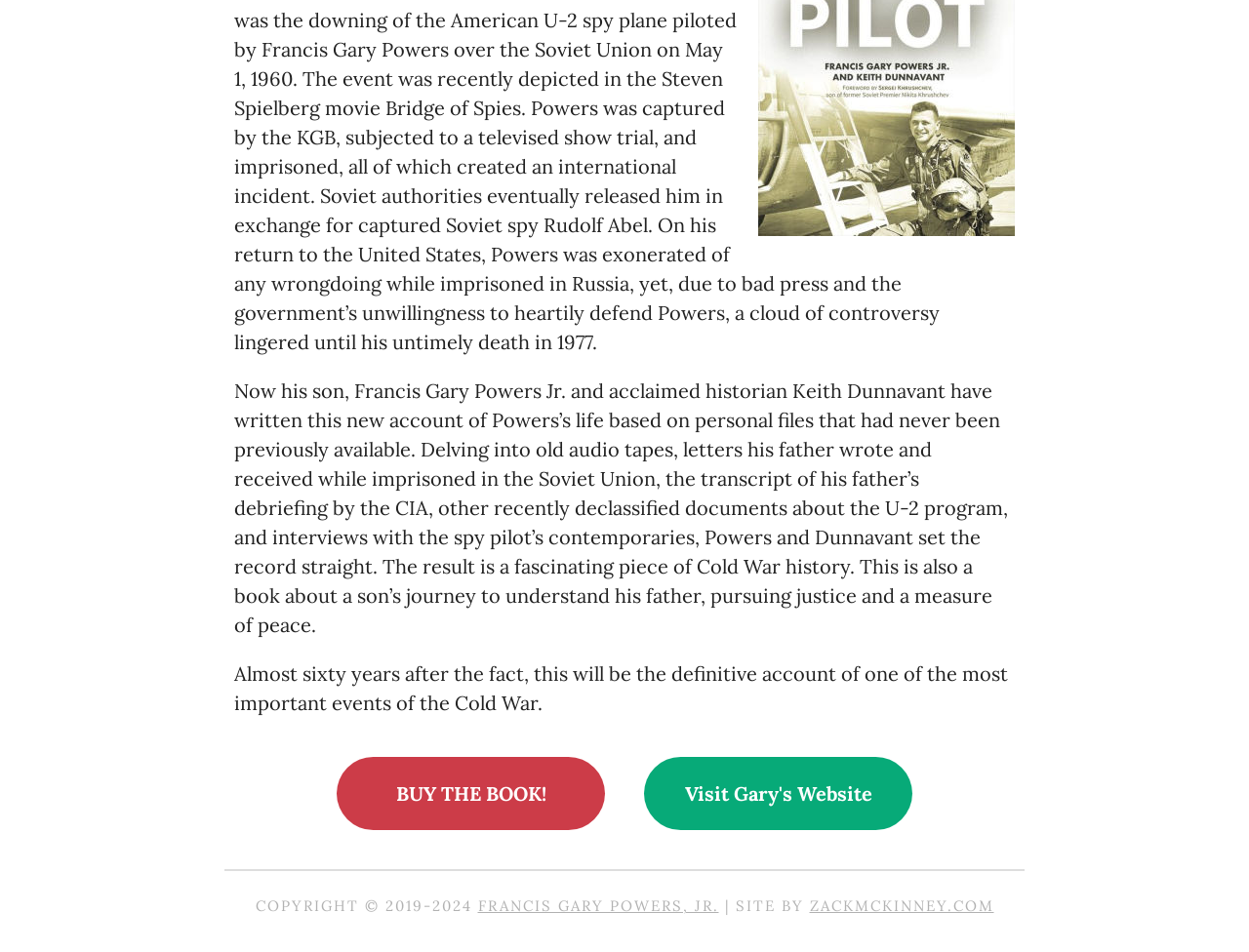Find the bounding box of the element with the following description: "FRANCIS GARY POWERS, JR.". The coordinates must be four float numbers between 0 and 1, formatted as [left, top, right, bottom].

[0.382, 0.942, 0.575, 0.961]